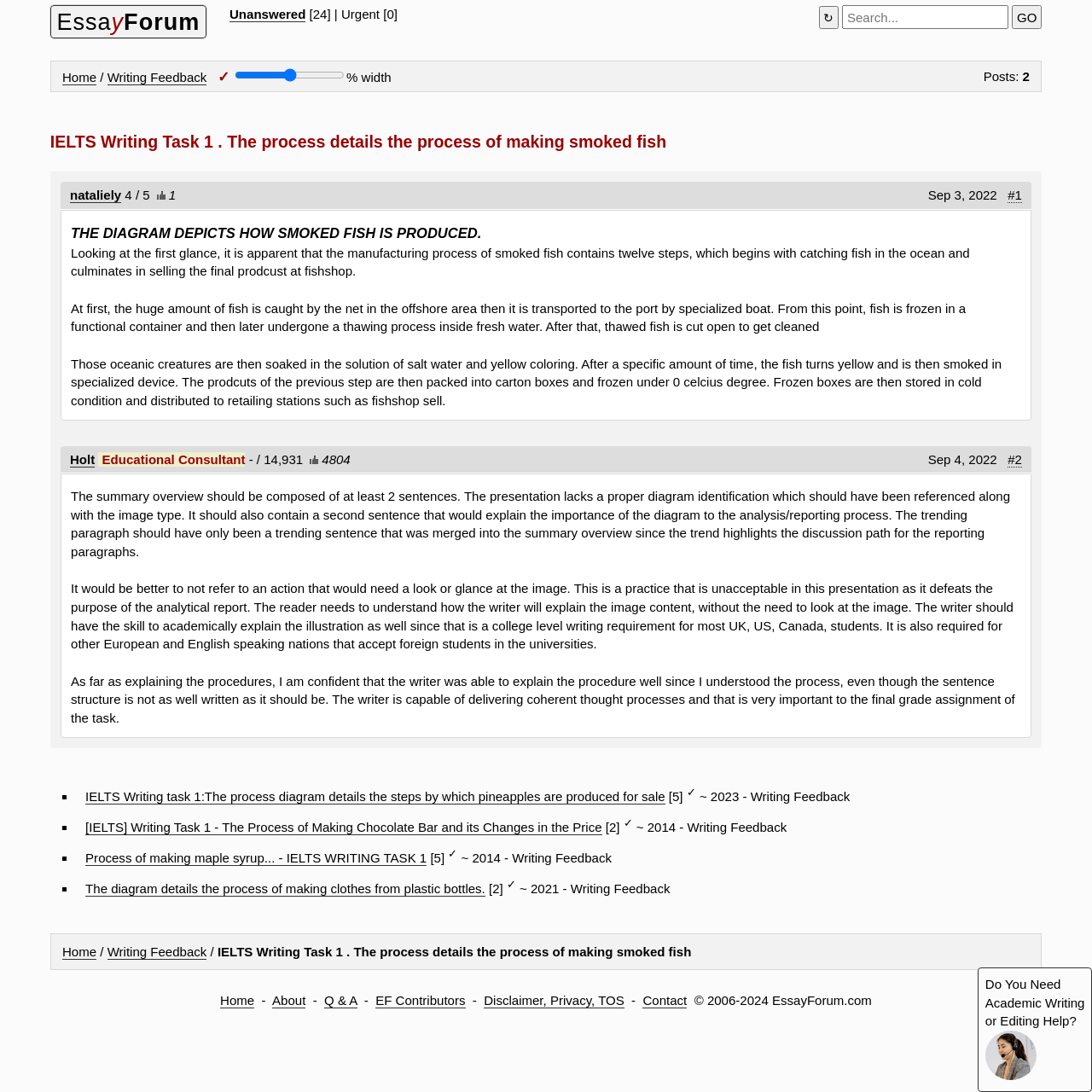Who wrote the feedback on the IELTS Writing Task 1?
Make sure to answer the question with a detailed and comprehensive explanation.

The feedback on the IELTS Writing Task 1 was written by Holt, who is an Educational Consultant, as indicated by the link 'Holt' and the text 'Educational Consultant'.